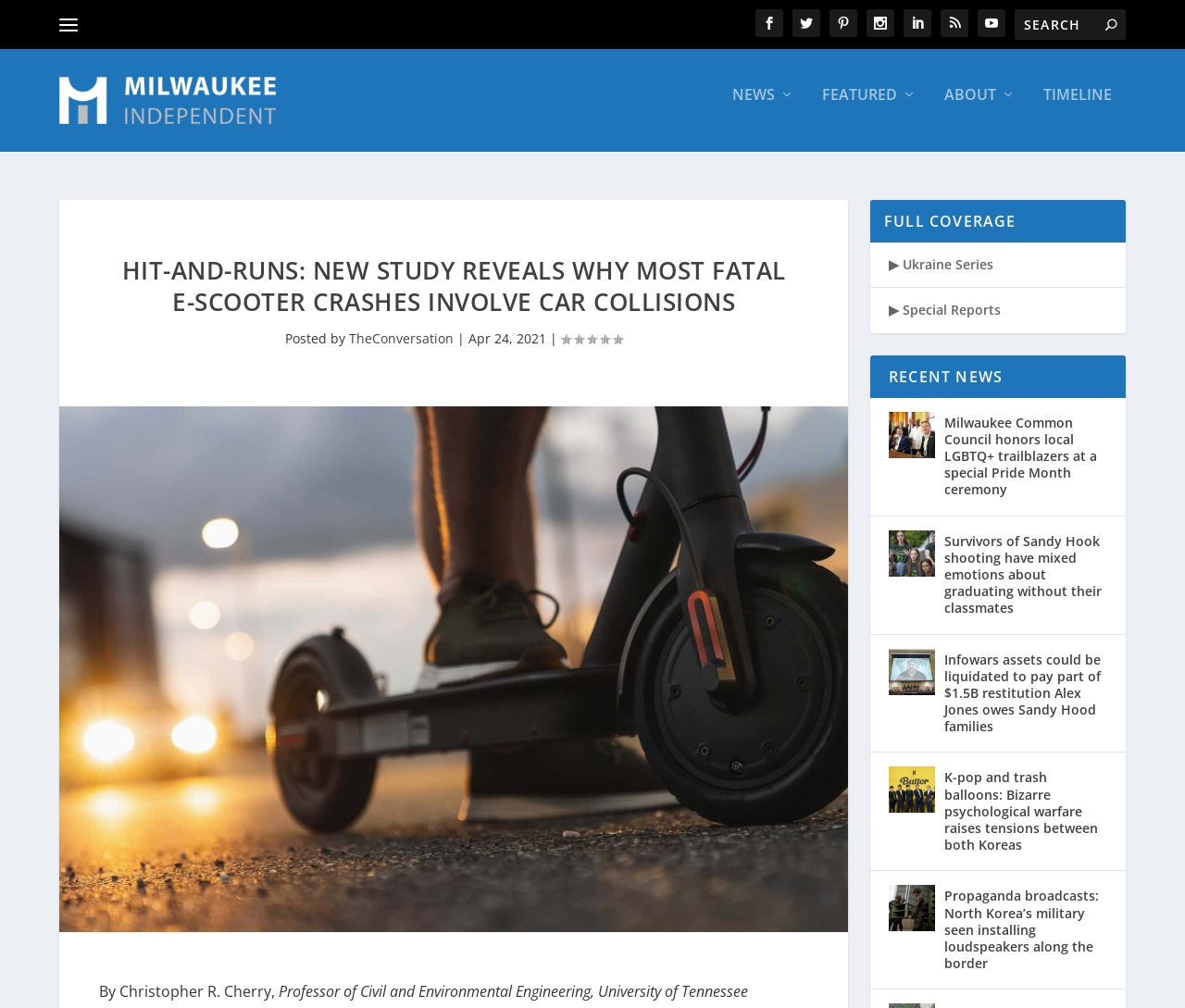Predict the bounding box coordinates of the area that should be clicked to accomplish the following instruction: "Go to NEWS page". The bounding box coordinates should consist of four float numbers between 0 and 1, i.e., [left, top, right, bottom].

[0.618, 0.098, 0.67, 0.163]